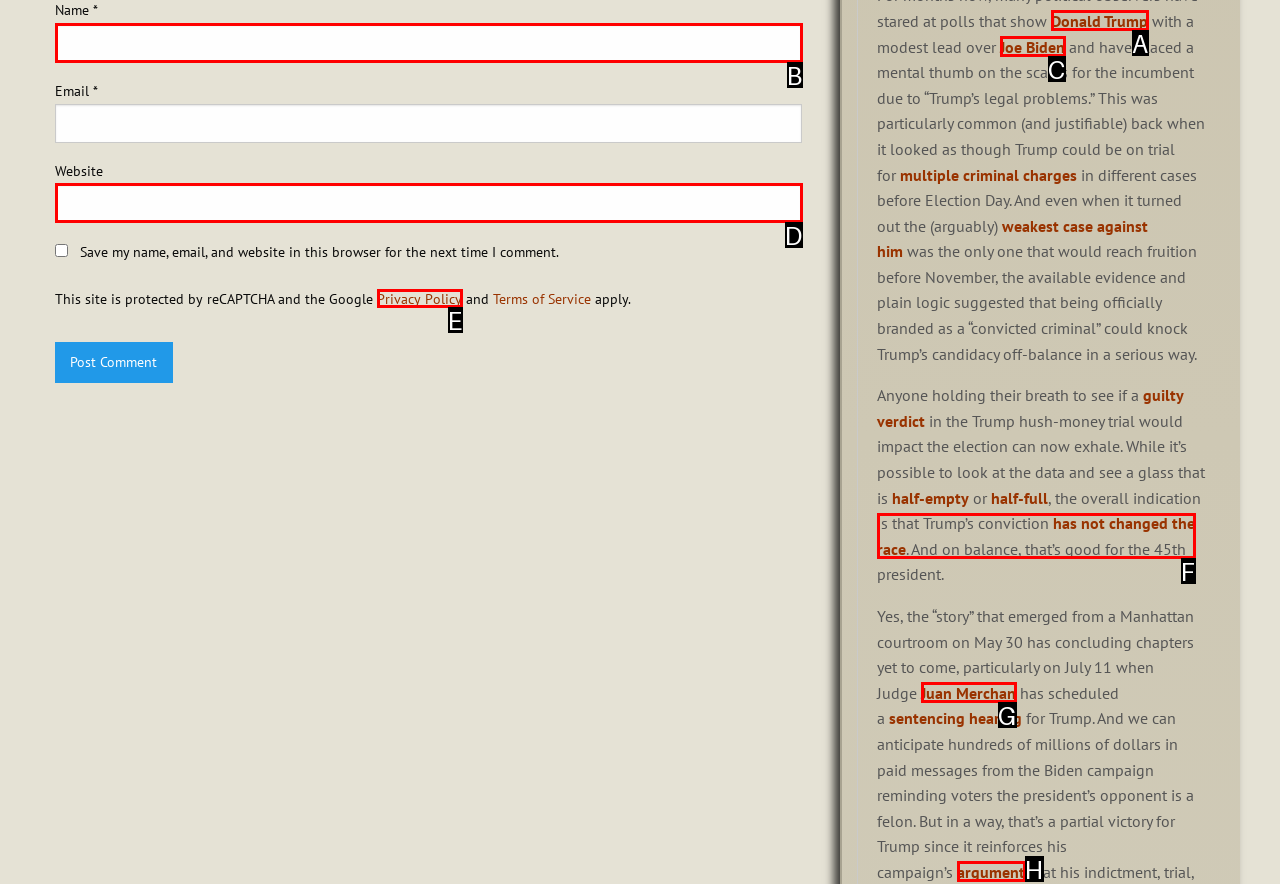Please identify the correct UI element to click for the task: Click the 'Privacy Policy' link Respond with the letter of the appropriate option.

E